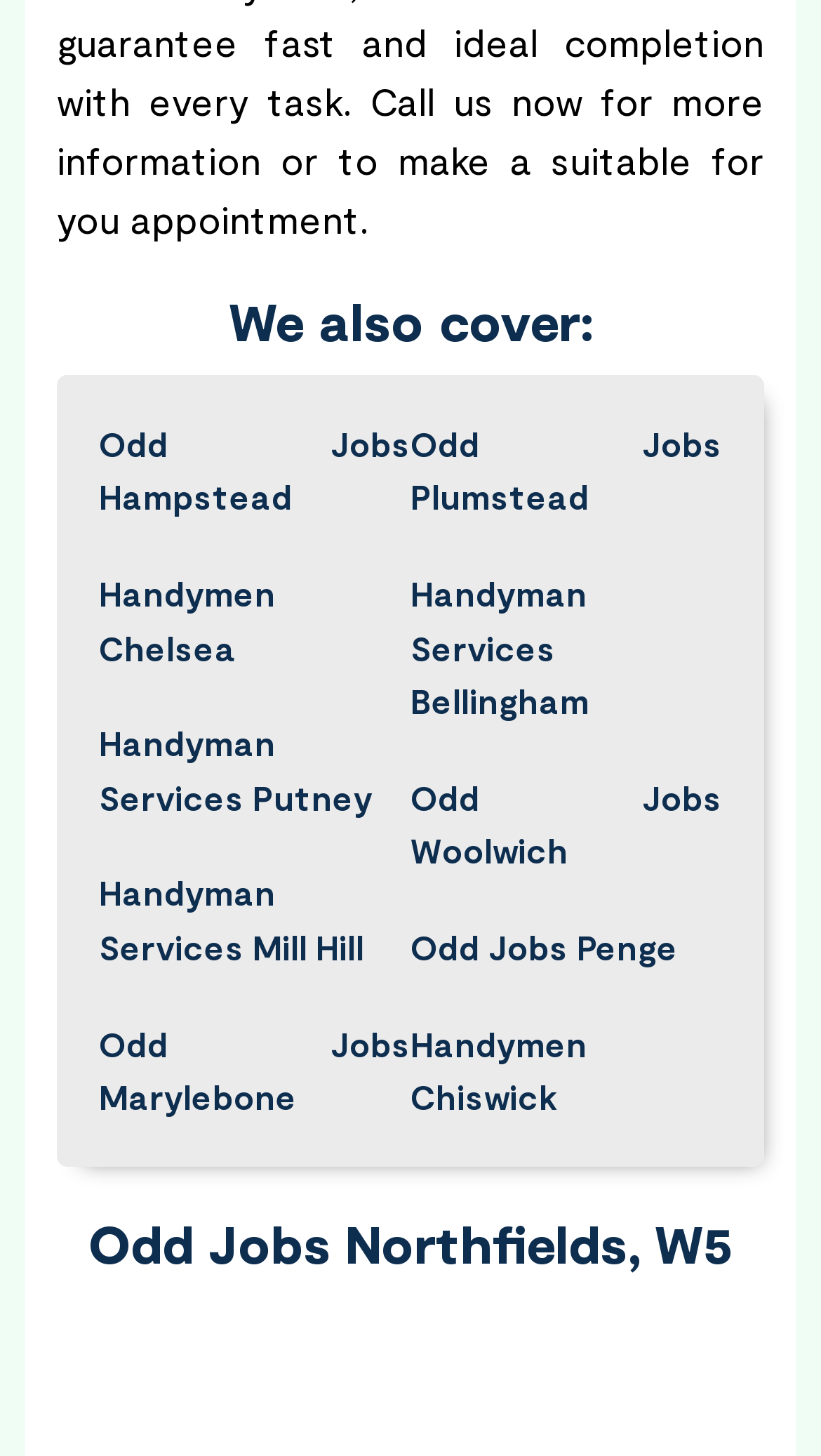Bounding box coordinates are specified in the format (top-left x, top-left y, bottom-right x, bottom-right y). All values are floating point numbers bounded between 0 and 1. Please provide the bounding box coordinate of the region this sentence describes: Handymen Chelsea

[0.121, 0.389, 0.5, 0.463]